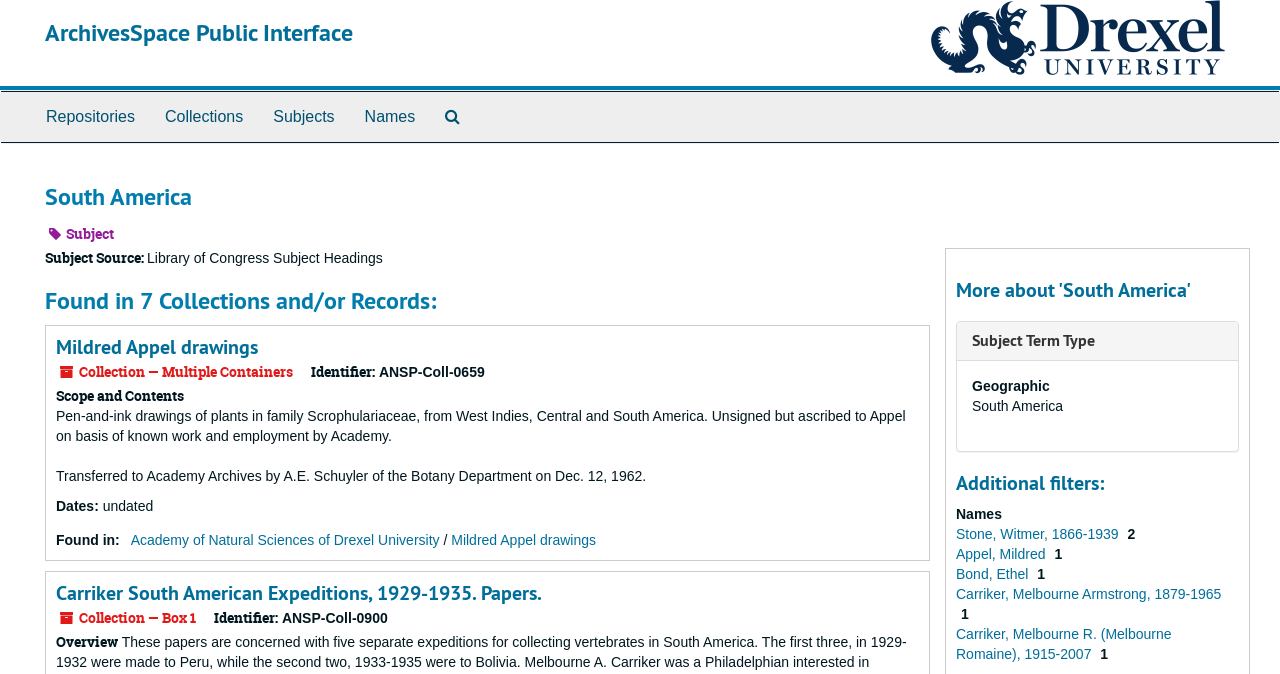Offer an extensive depiction of the webpage and its key elements.

The webpage is about ArchivesSpace Public Interface, specifically focused on South America. At the top, there is a heading "ArchivesSpace Public Interface" with a link to the same title. Next to it, there is an image of "ArchivesSpace - Powered by Atlas Systems". 

Below the top section, there is a navigation menu with links to "Repositories", "Collections", "Subjects", "Names", and "Search The Archives". 

The main content of the page is divided into sections. The first section is headed "South America" and has a subtitle "Found in 7 Collections and/or Records:". This section lists several collections and records related to South America, including "Mildred Appel drawings" and "Carriker South American Expeditions, 1929-1935. Papers.". Each collection or record has a brief description, identifier, and scope and contents information.

On the right side of the page, there is a section headed "More about 'South America'" with a link to "Subject Term Type" which is expanded to show a description list with a term "Geographic" and a detail "South America". 

Below this section, there is another section headed "Additional filters:" with a list of names, including "Stone, Witmer, 1866-1939", "Appel, Mildred", "Bond, Ethel", "Carriker, Melbourne Armstrong, 1879-1965", and "Carriker, Melbourne R. (Melbourne Romaine), 1915-2007", each with a link to their respective pages.